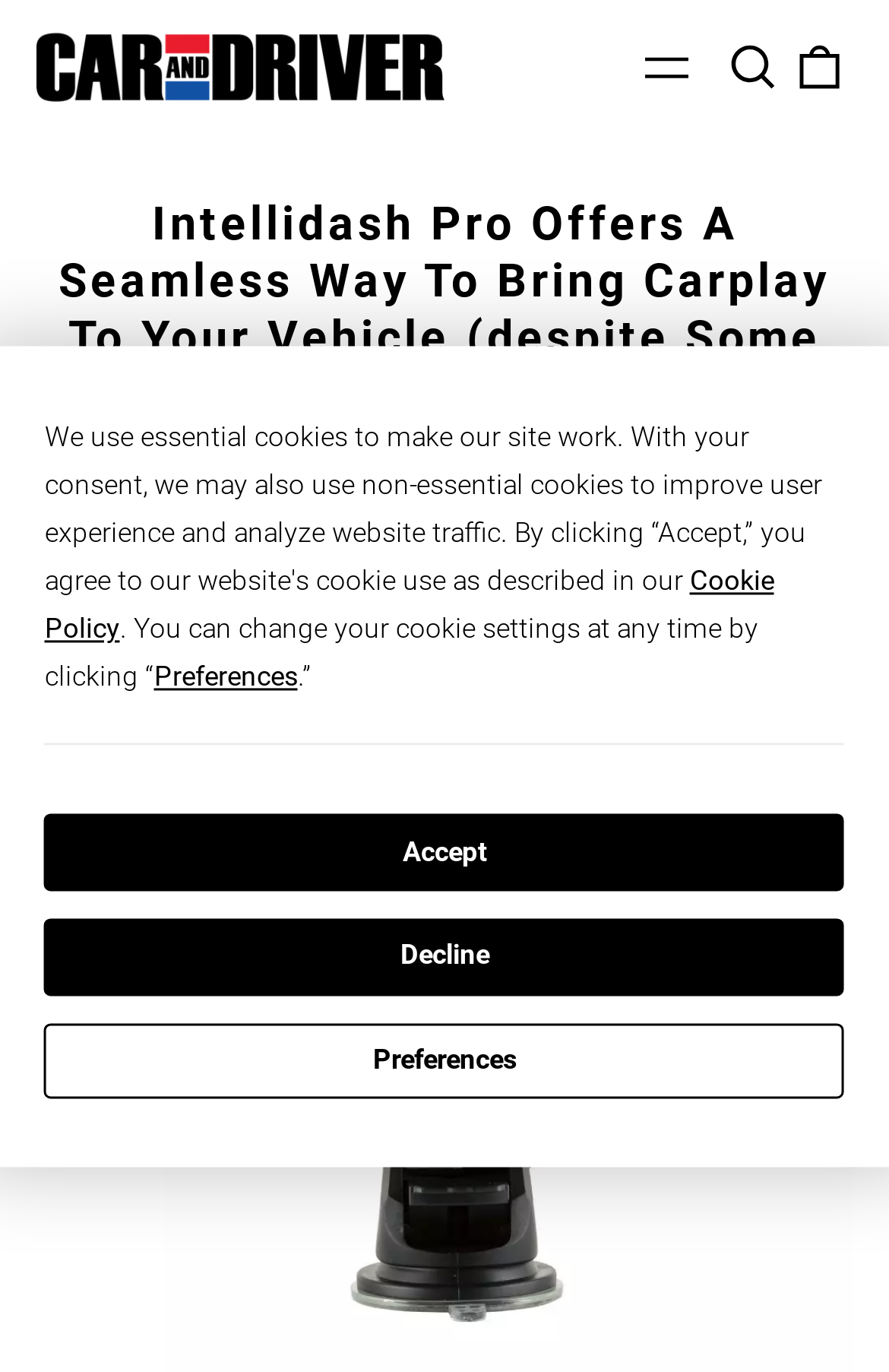Can users change their cookie settings?
Analyze the image and provide a thorough answer to the question.

I found a static text element with the text 'You can change your cookie settings at any time by clicking “', which suggests that users can change their cookie settings.